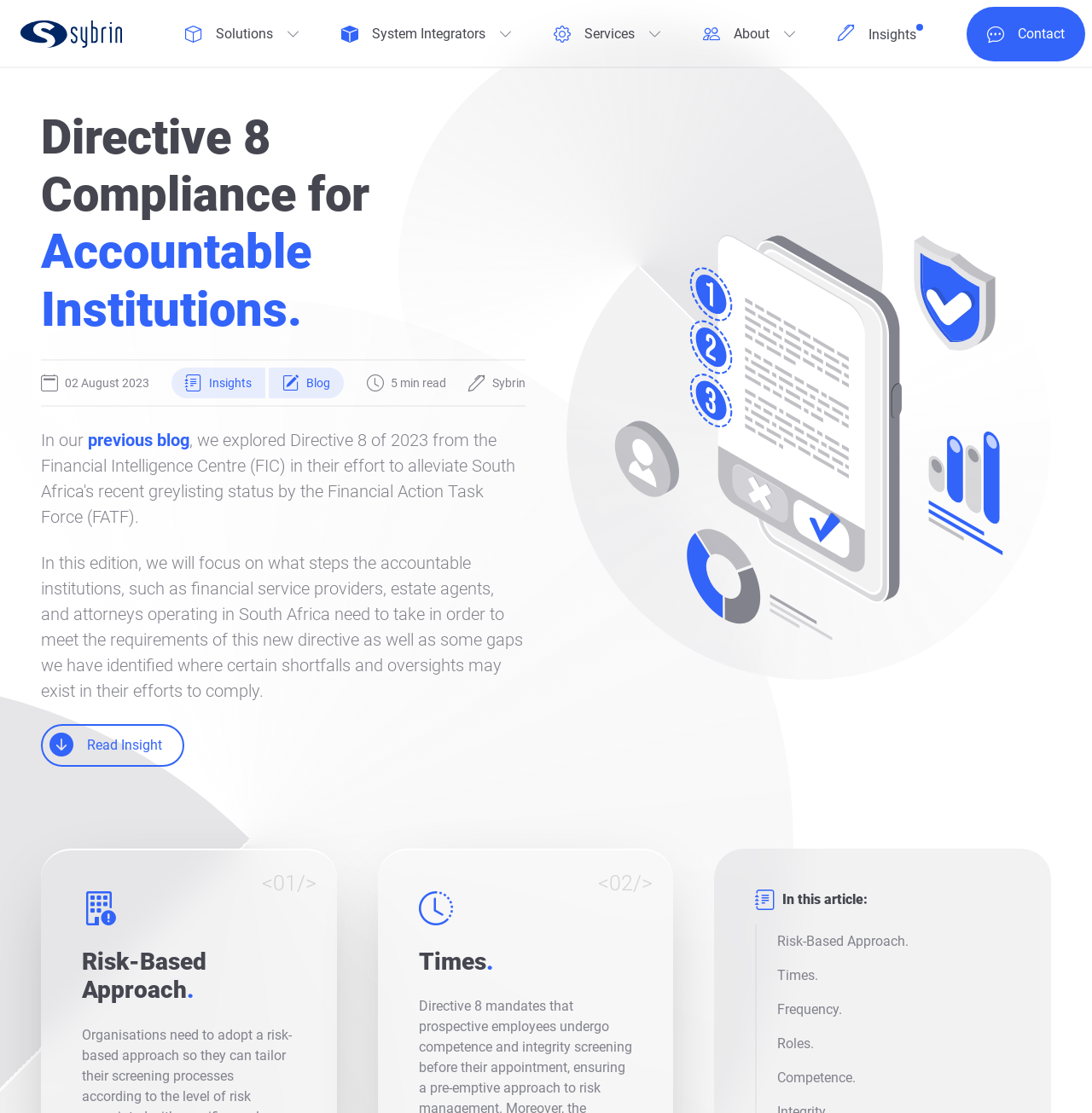Point out the bounding box coordinates of the section to click in order to follow this instruction: "Read the blog".

[0.246, 0.33, 0.315, 0.358]